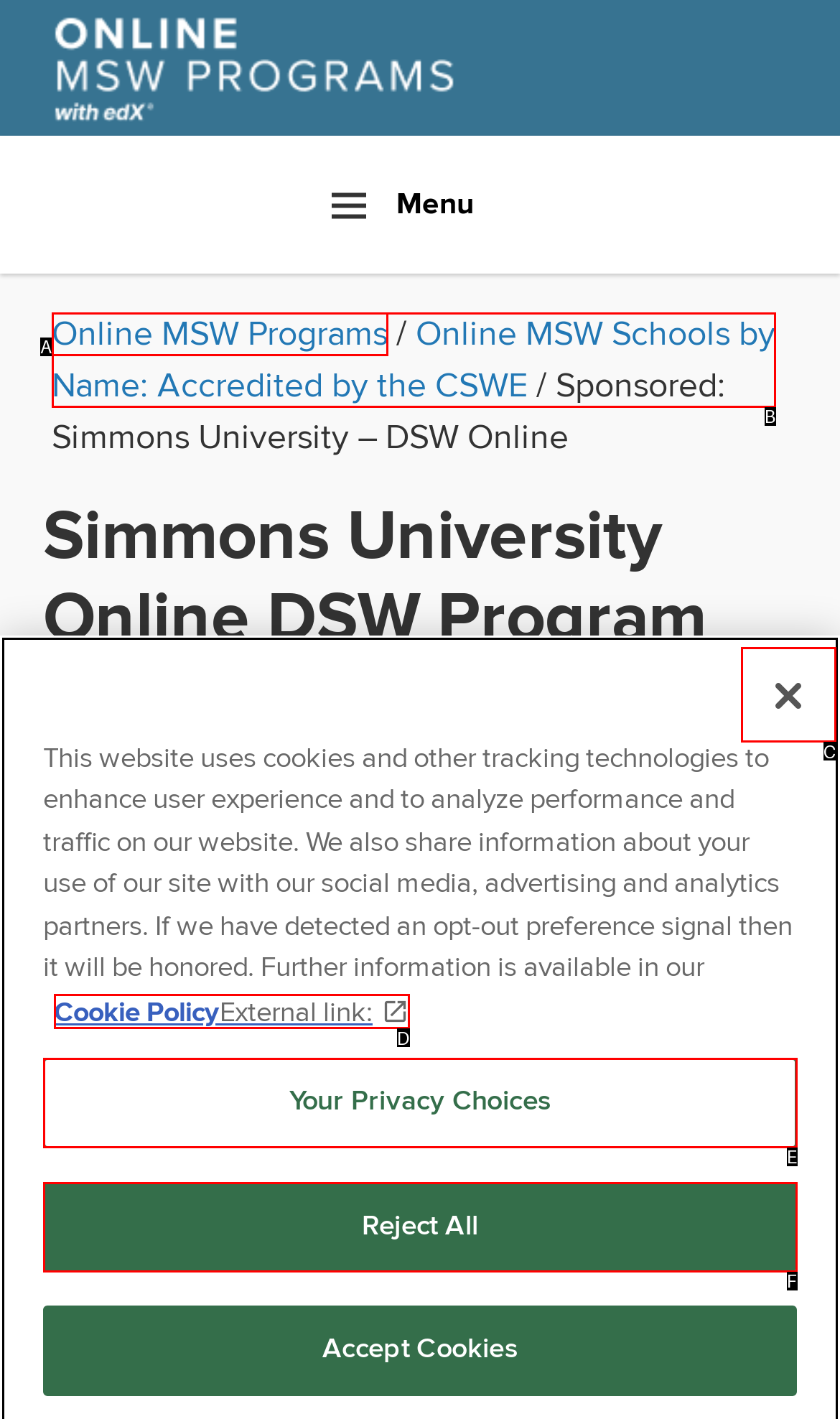Given the description: aria-label="Close", choose the HTML element that matches it. Indicate your answer with the letter of the option.

C